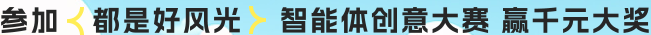What is the grand prize?
Using the details shown in the screenshot, provide a comprehensive answer to the question.

The promotional banner highlights the appealing prizes, specifically mentioning that participants can '赢千元大奖', which means 'Win a thousand yuan grand prize'.